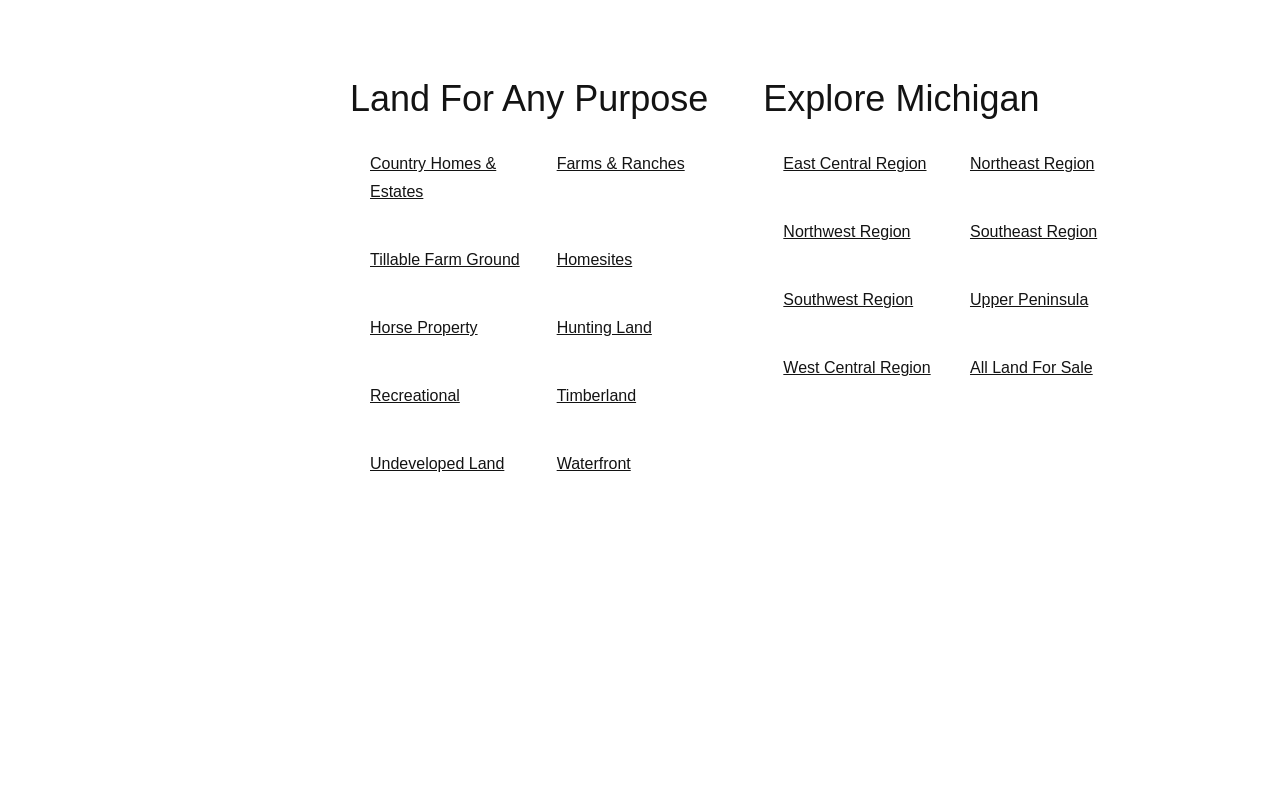Use the details in the image to answer the question thoroughly: 
What is the first type of property listed?

The first link under the 'Land For Any Purpose' section is 'Country Homes & Estates', which suggests that it is the first type of property listed.